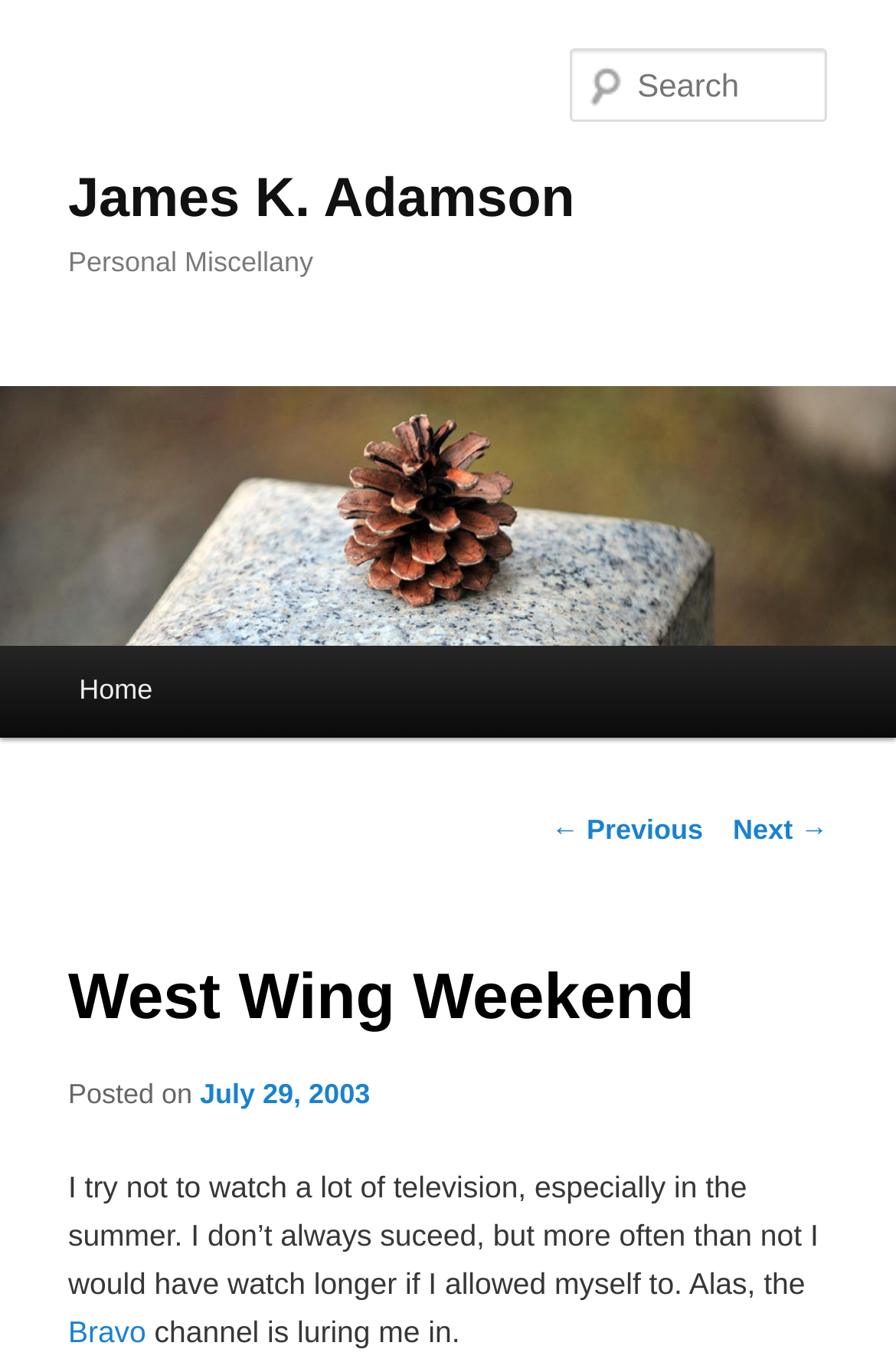Create a detailed description of the webpage's content and layout.

The webpage is a personal blog post titled "West Wing Weekend" by James K. Adamson. At the top, there is a heading with the author's name, followed by a link to skip to the primary content. Below that, there is a heading "Personal Miscellany" and a link to the author's name again, accompanied by an image of the author.

On the top-right side, there is a search box with a label "Search". Below the image, there is a main menu with a link to the "Home" page. On the bottom-left side, there are links to navigate to the previous and next posts.

The main content of the blog post is a short article about the author's habit of watching television, especially during the summer. The article is divided into paragraphs, with the first paragraph starting with "I try not to watch a lot of television, especially in the summer." The text also includes a link to the "Bravo" channel, which is mentioned as a temptation to watch more TV.

Overall, the webpage has a simple layout with a focus on the blog post content, accompanied by some navigation links and a search box.